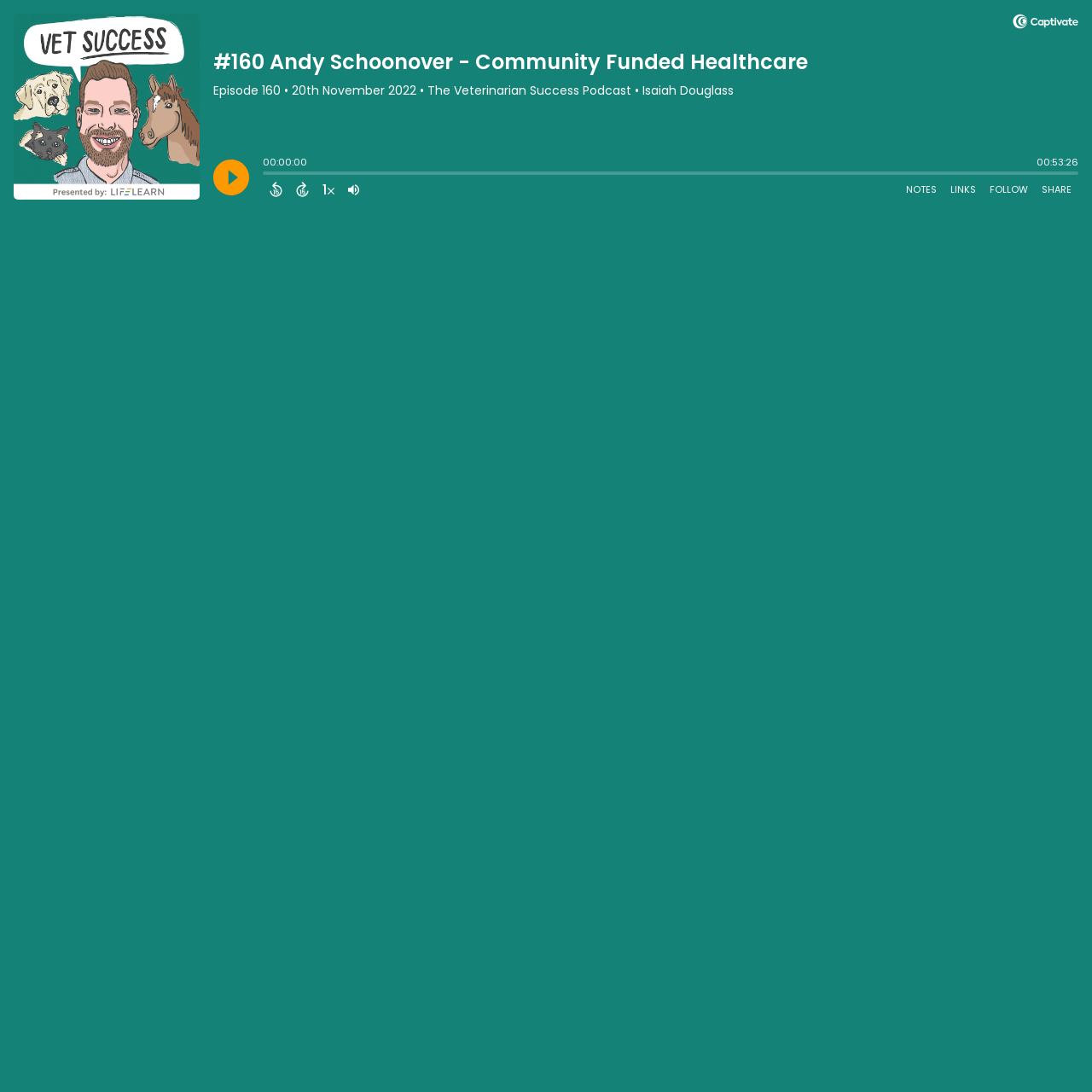What is the function of the button with the text 'NOTES'?
Please provide a single word or phrase answer based on the image.

Open Shownotes